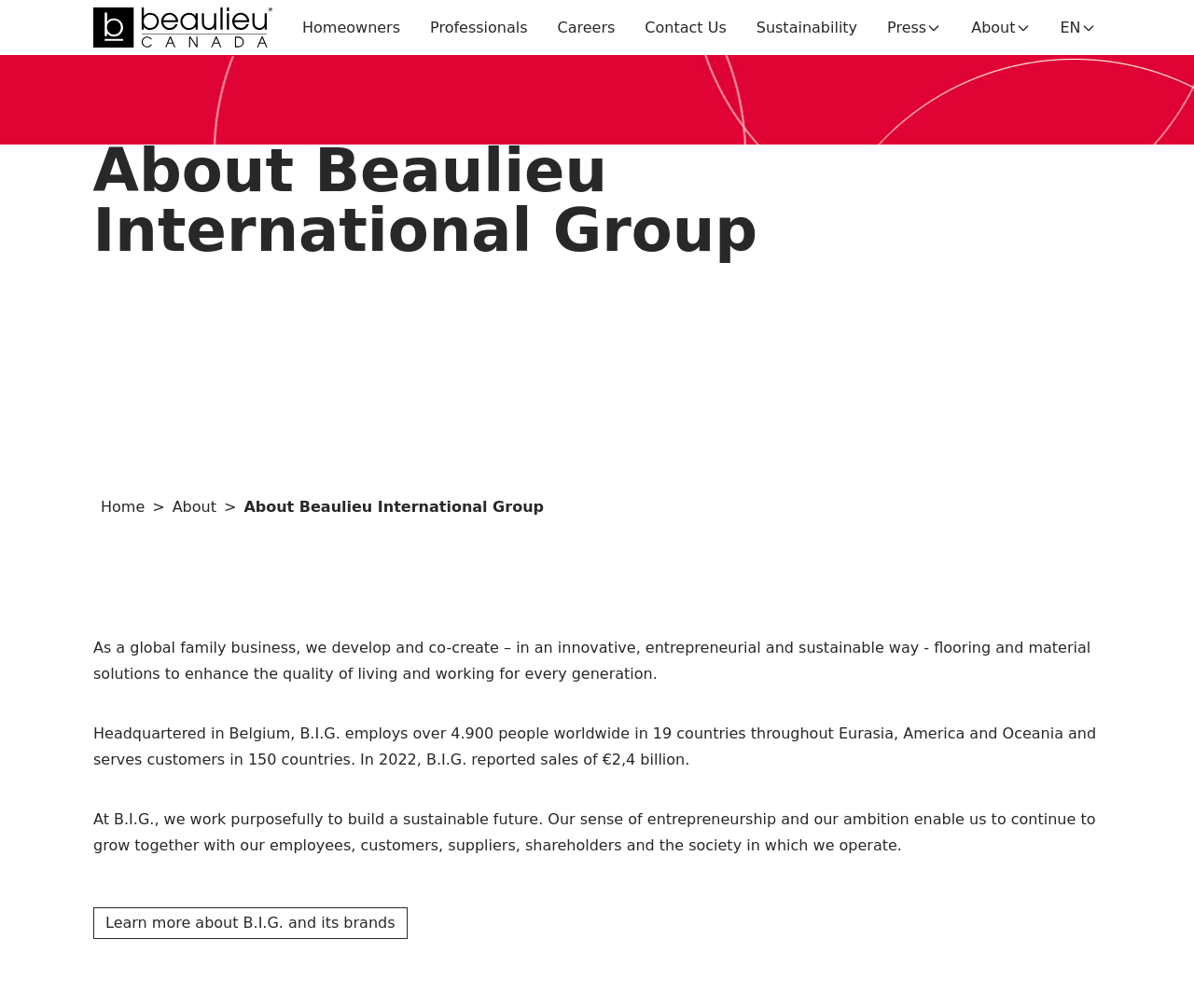Locate the bounding box coordinates of the UI element described by: "About Beaulieu International Group". Provide the coordinates as four float numbers between 0 and 1, formatted as [left, top, right, bottom].

[0.198, 0.494, 0.462, 0.512]